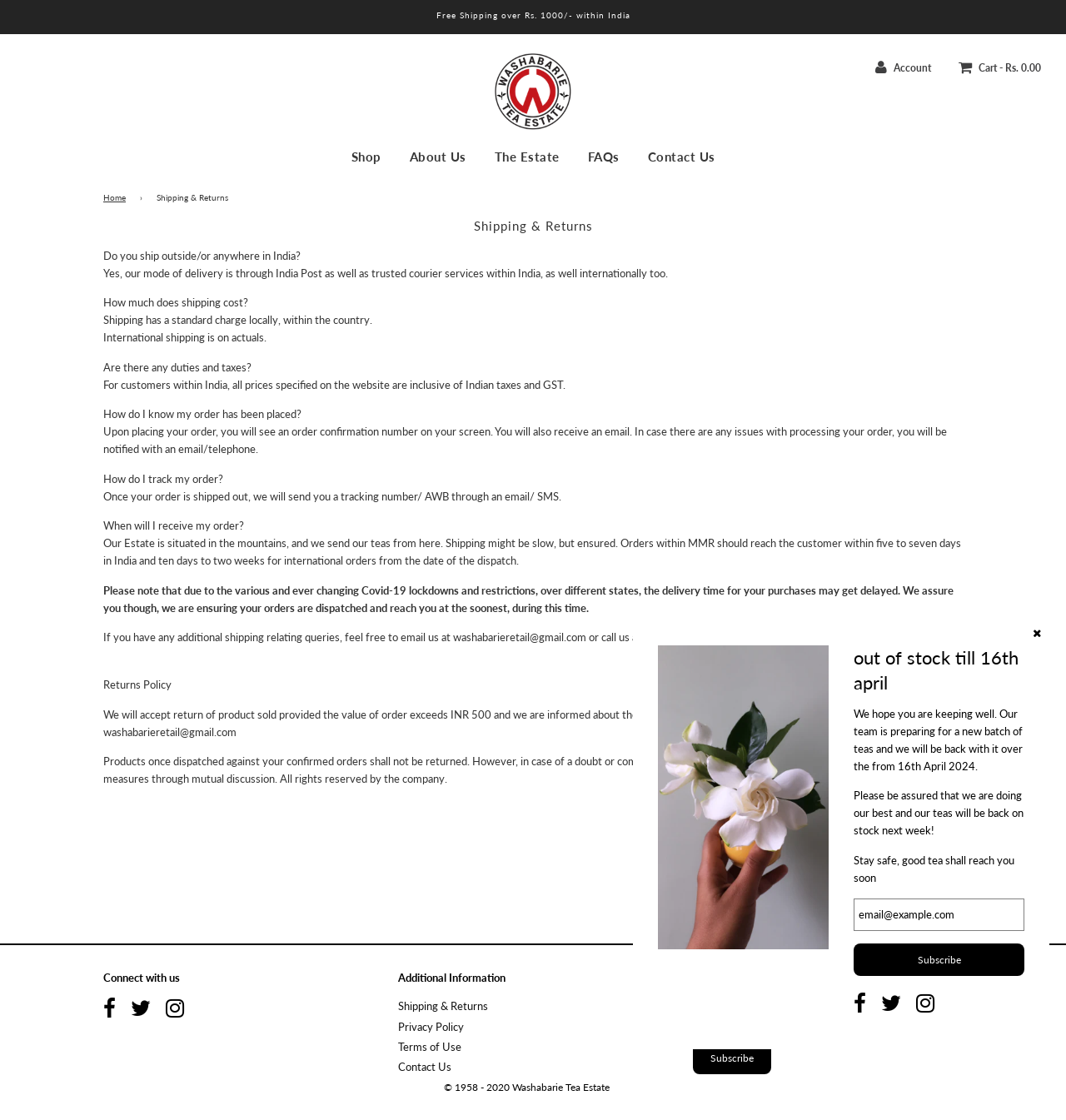Identify the bounding box coordinates of the section that should be clicked to achieve the task described: "Click on the 'Subscribe' button".

[0.65, 0.93, 0.723, 0.959]